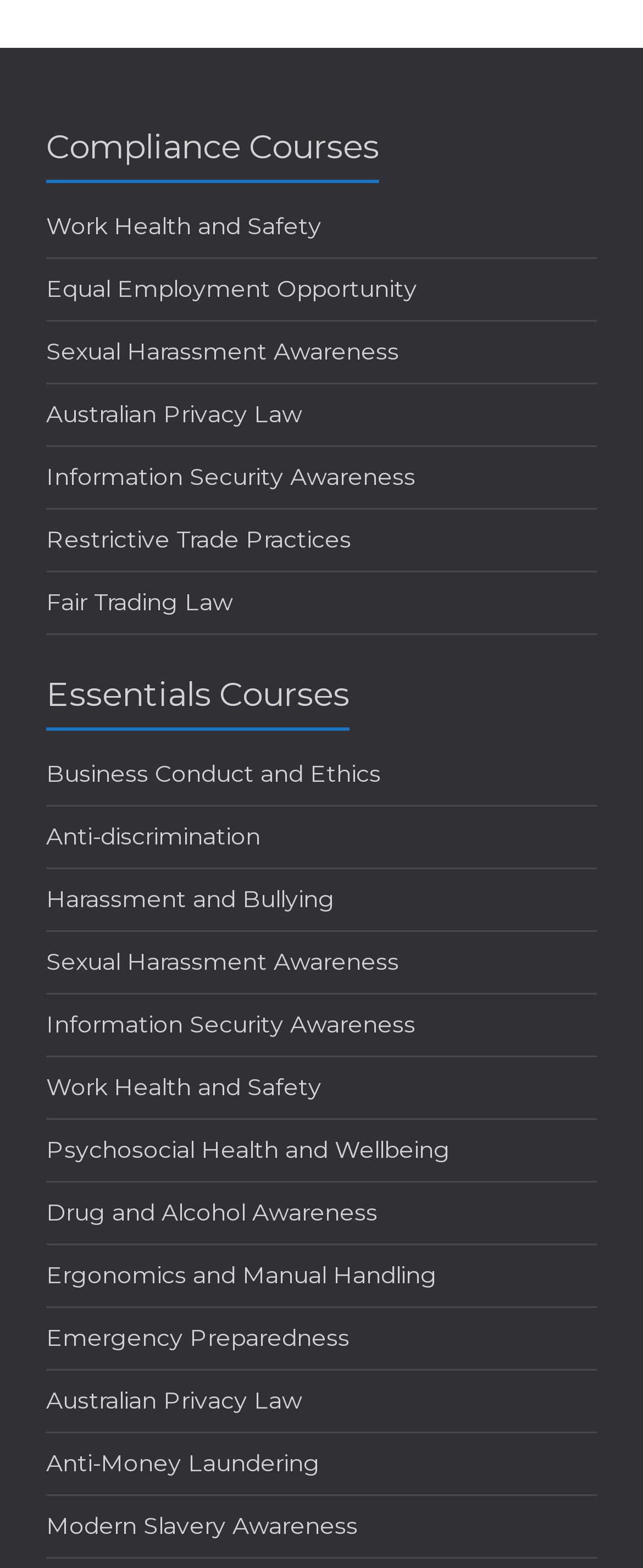Determine the bounding box for the HTML element described here: "Anti-discrimination". The coordinates should be given as [left, top, right, bottom] with each number being a float between 0 and 1.

[0.072, 0.524, 0.405, 0.543]